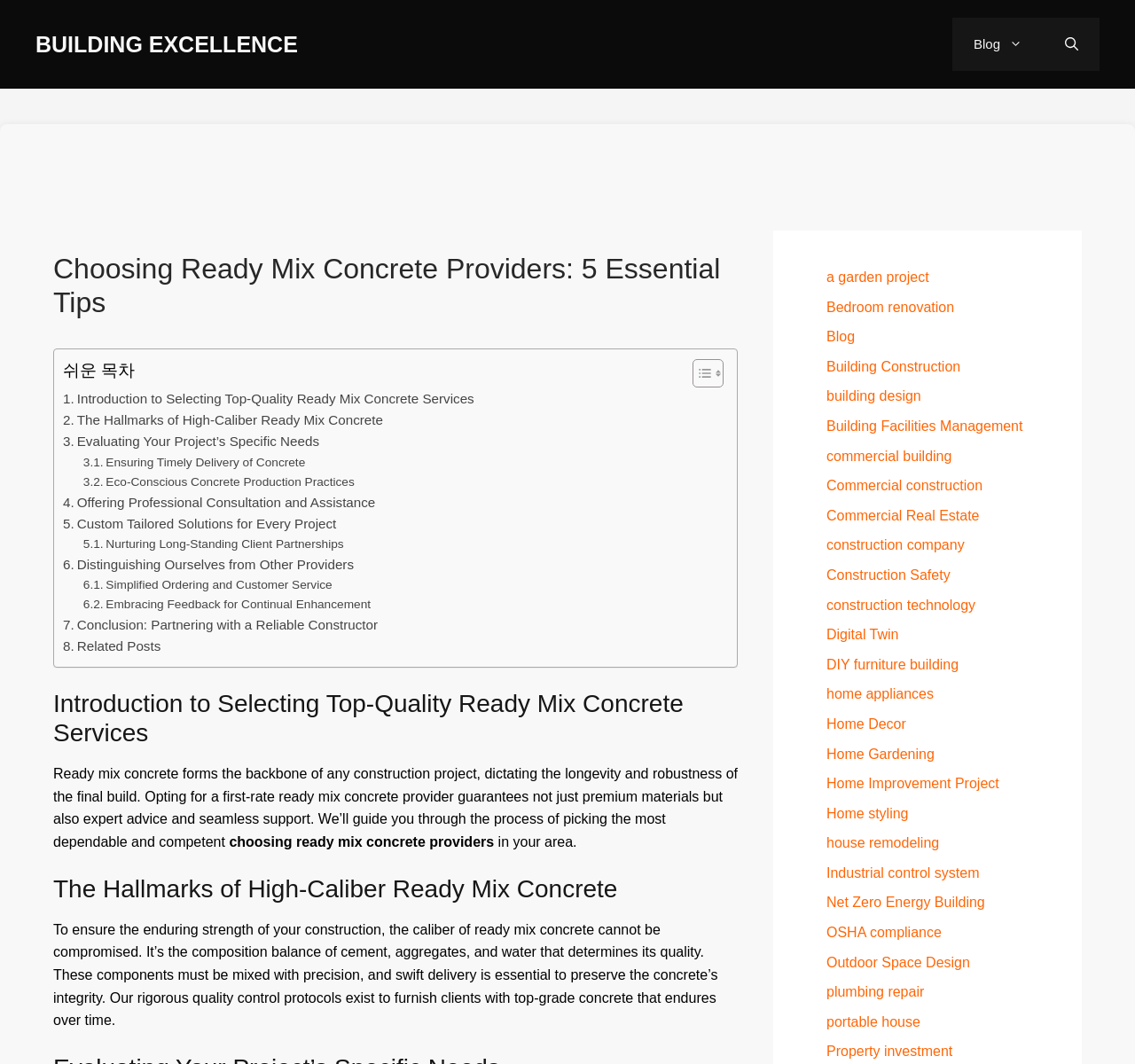Determine the bounding box coordinates for the HTML element mentioned in the following description: "value="Submit"". The coordinates should be a list of four floats ranging from 0 to 1, represented as [left, top, right, bottom].

None